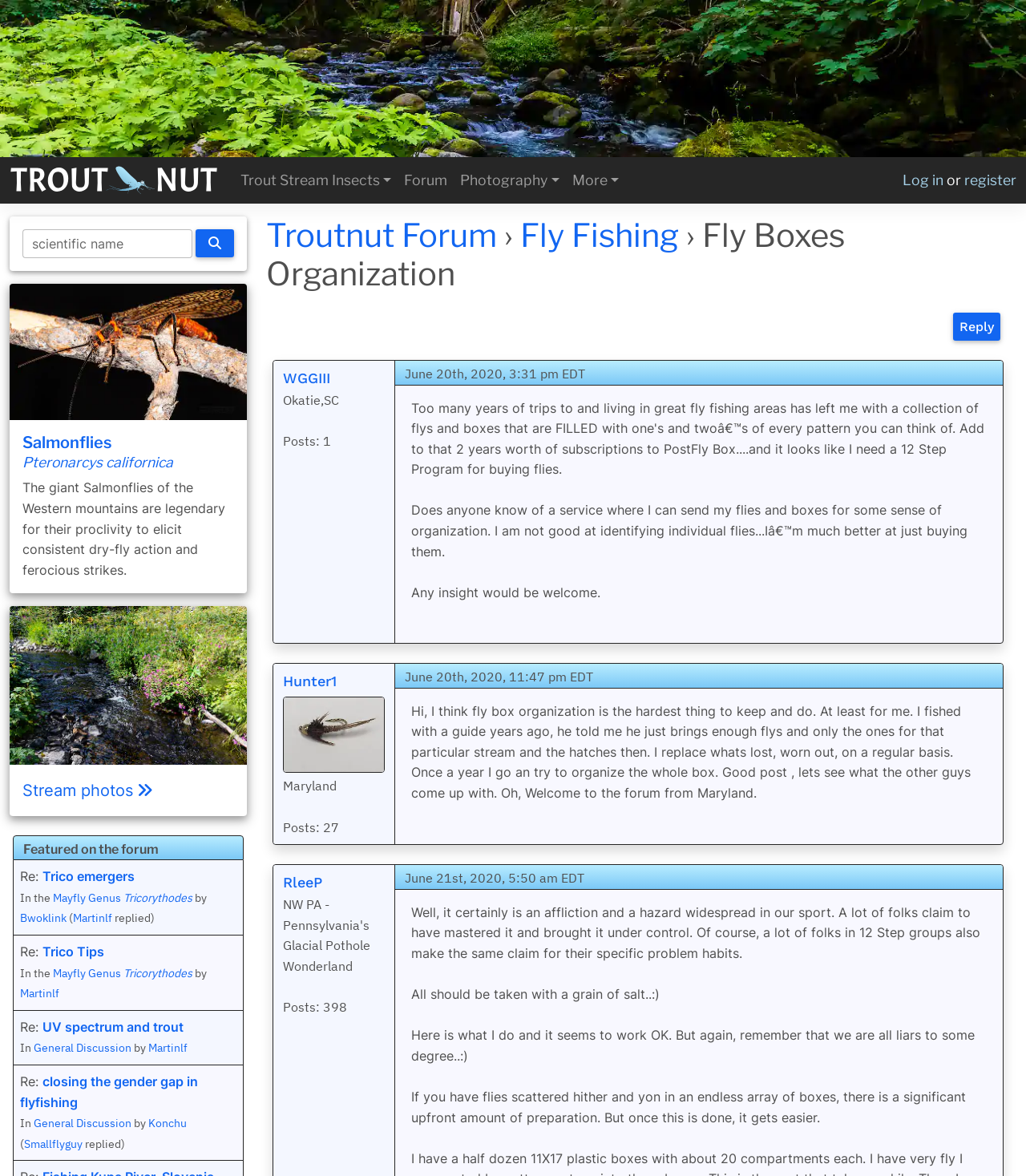Identify the bounding box coordinates of the region that should be clicked to execute the following instruction: "Click on the 'Hunter1' link".

[0.276, 0.572, 0.328, 0.586]